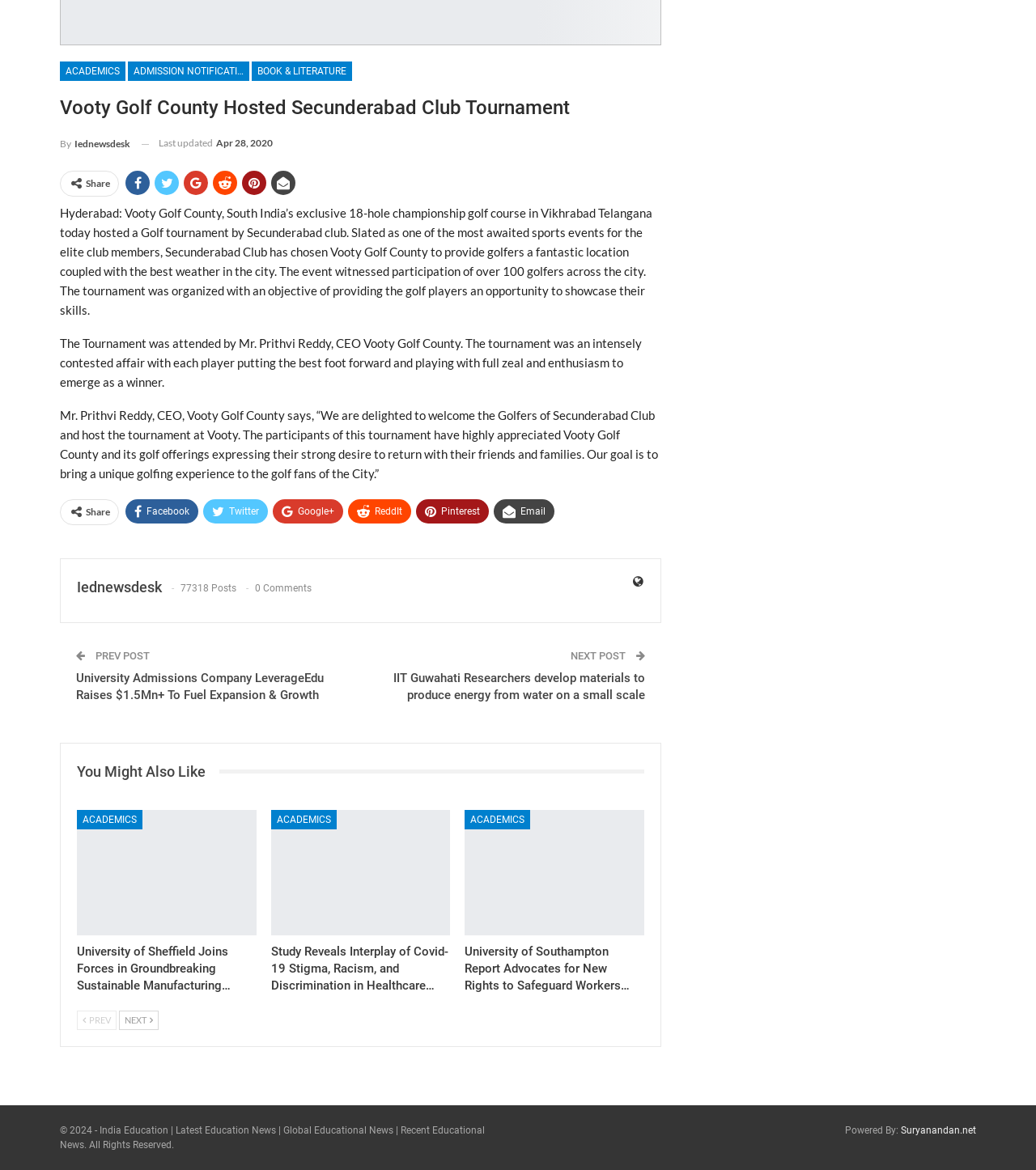Identify the bounding box coordinates for the UI element described as: "ReddIt".

[0.336, 0.427, 0.397, 0.448]